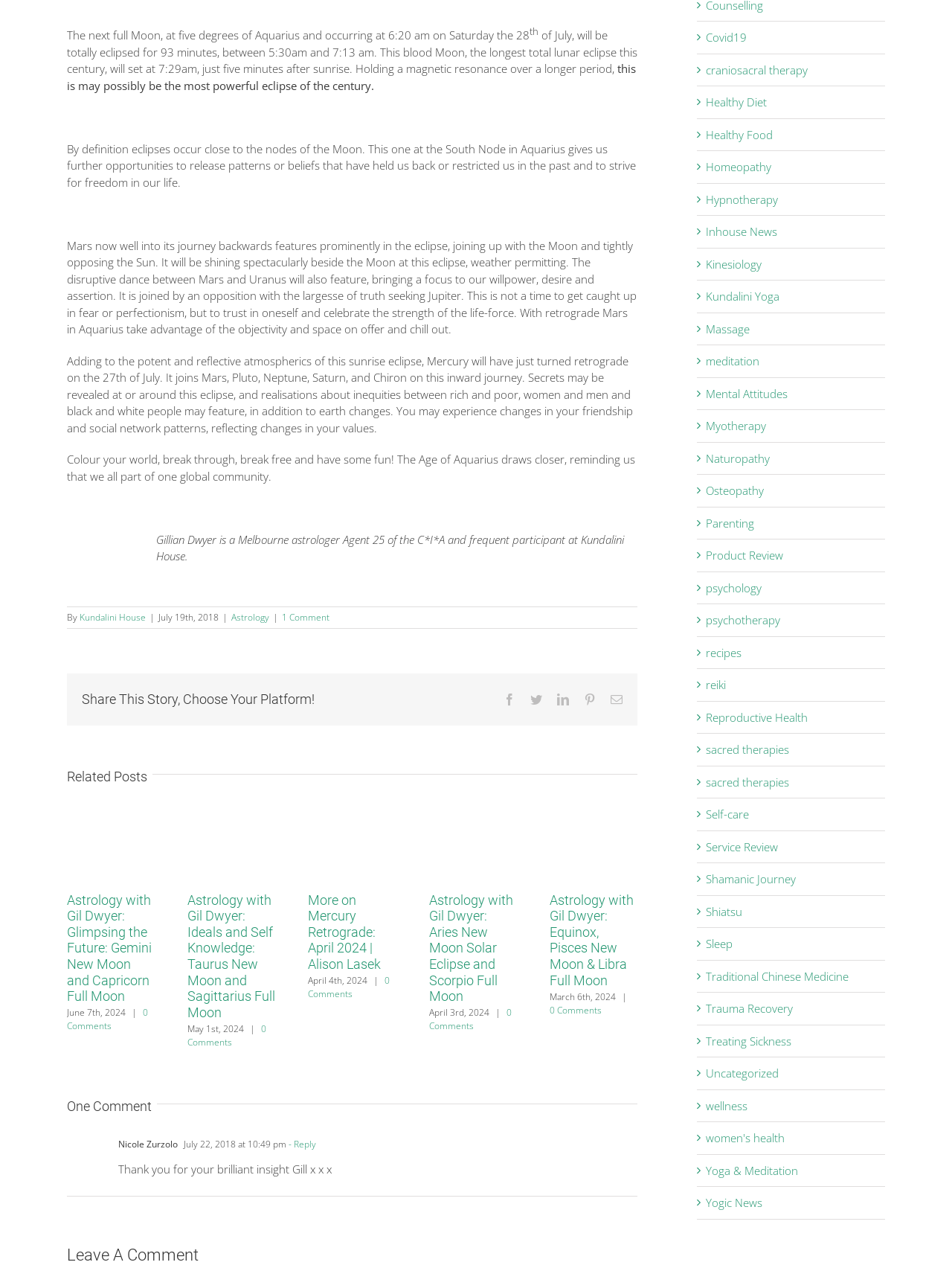Find the bounding box coordinates of the element I should click to carry out the following instruction: "Read more about Astrology with Gil Dwyer: Glimpsing the Future: Gemini New Moon and Capricorn Full Moon".

[0.07, 0.643, 0.163, 0.655]